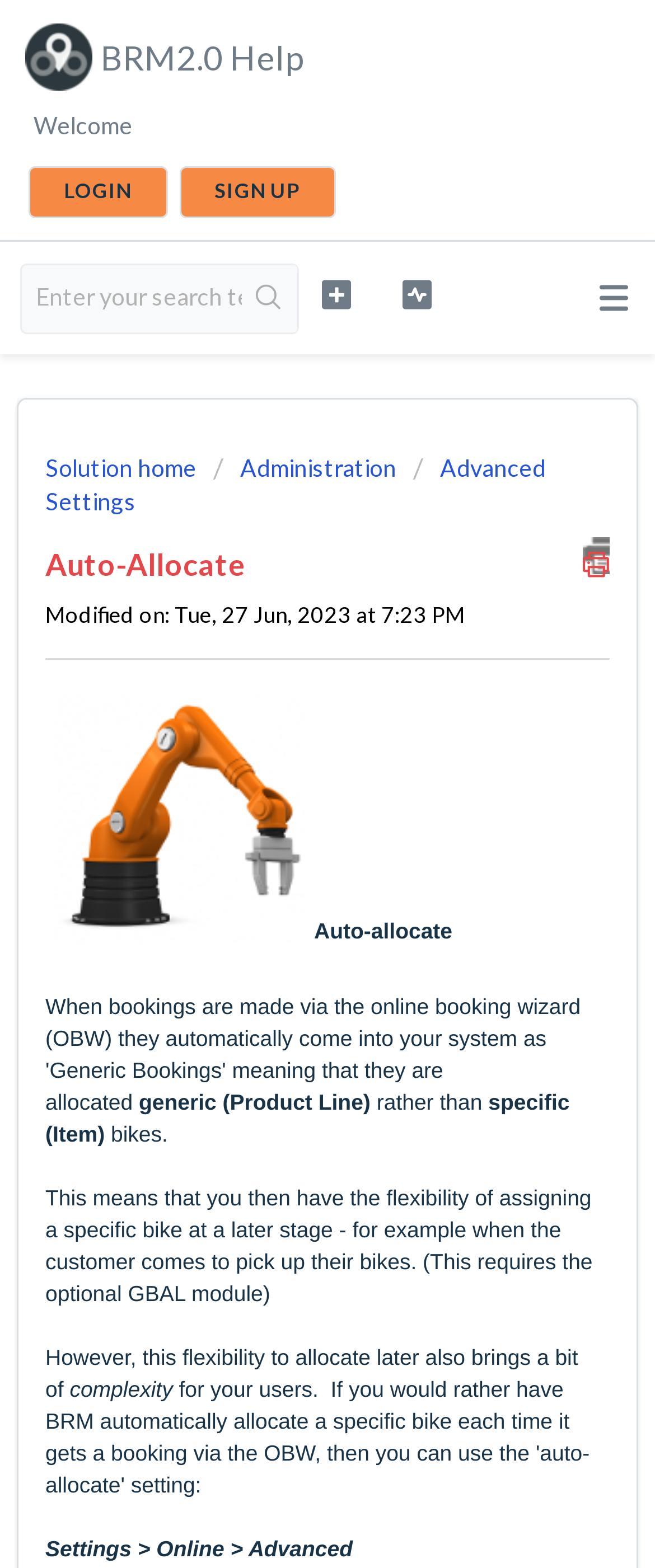Locate the bounding box of the UI element with the following description: "parent_node: Auto-Allocate title="Print this Article"".

[0.89, 0.342, 0.931, 0.366]